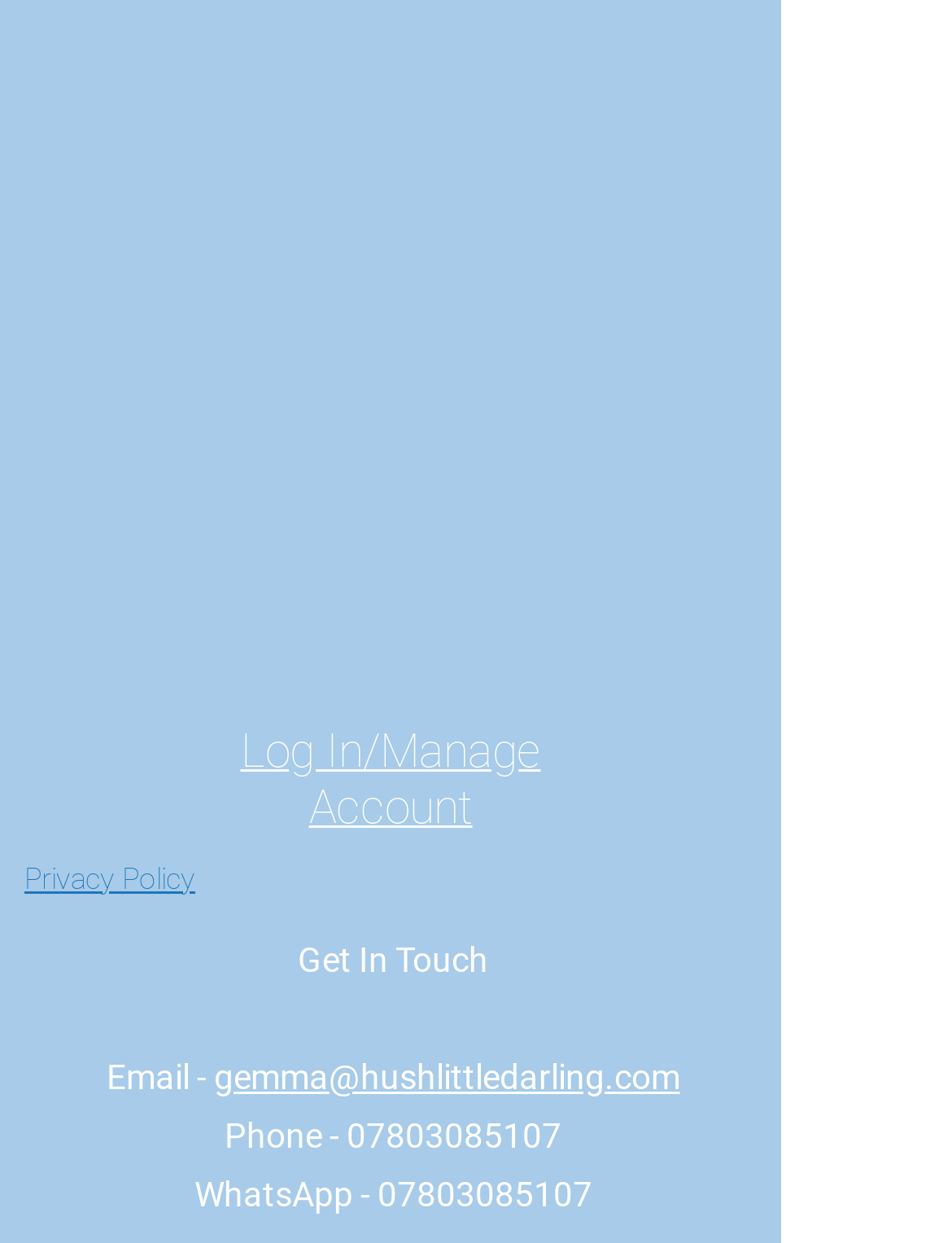What is the WhatsApp number to get in touch?
Refer to the image and provide a detailed answer to the question.

I found the 'Get In Touch' section at the bottom of the webpage and saw a WhatsApp number listed as 07803085107.